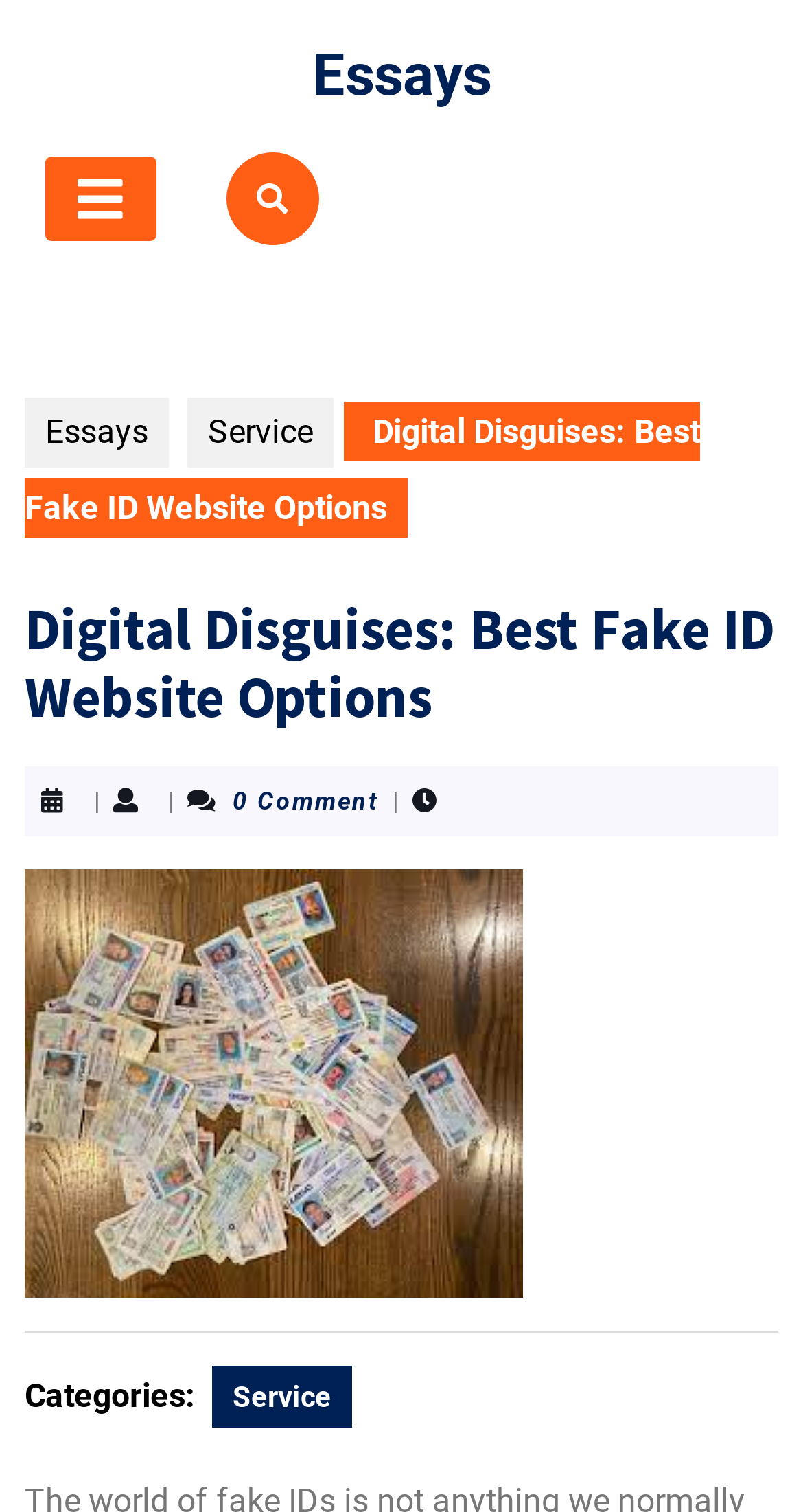Please find the bounding box coordinates in the format (top-left x, top-left y, bottom-right x, bottom-right y) for the given element description. Ensure the coordinates are floating point numbers between 0 and 1. Description: Open Button

[0.056, 0.104, 0.194, 0.159]